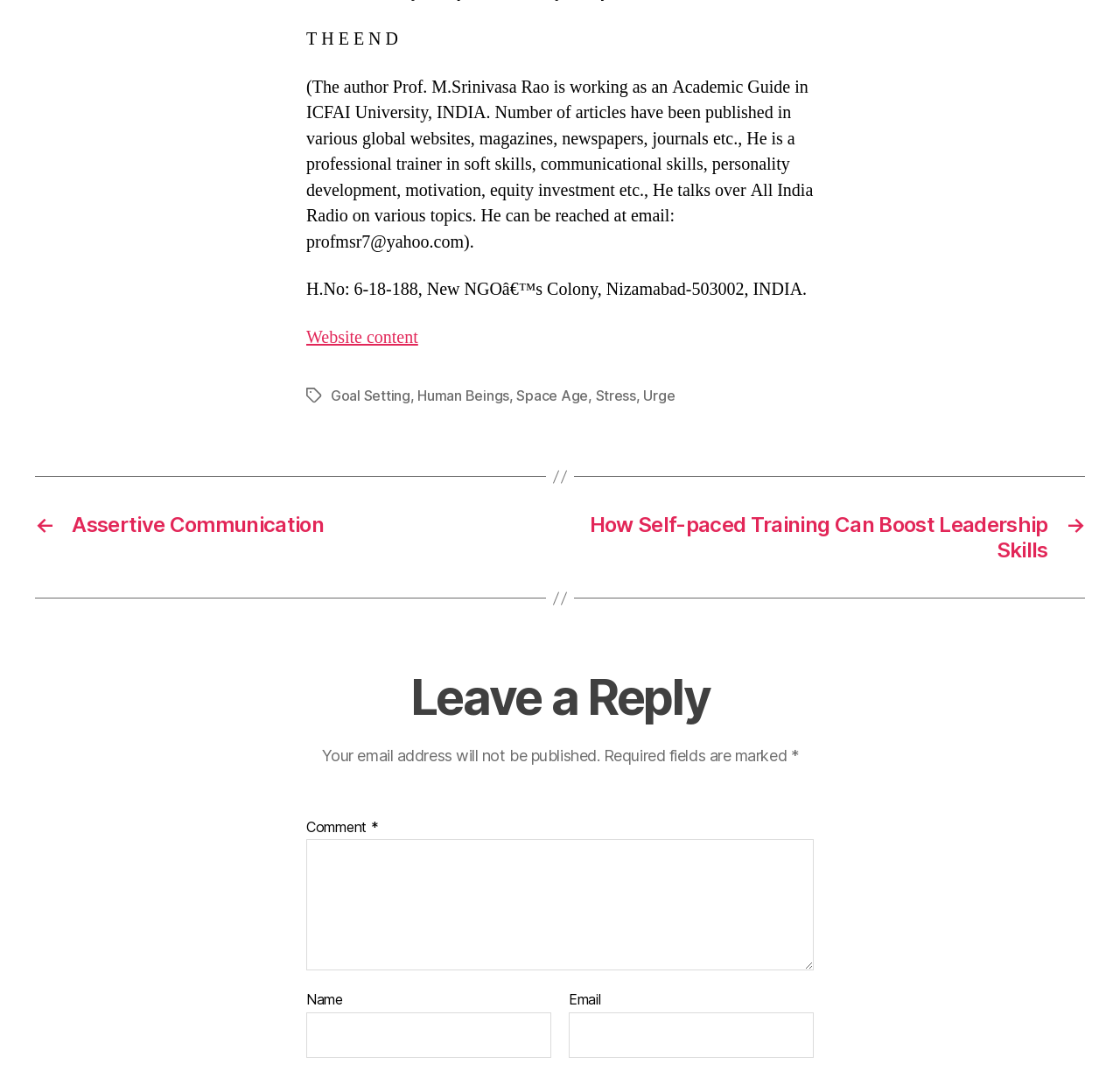How many links are under the 'Post' navigation?
Please look at the screenshot and answer in one word or a short phrase.

2